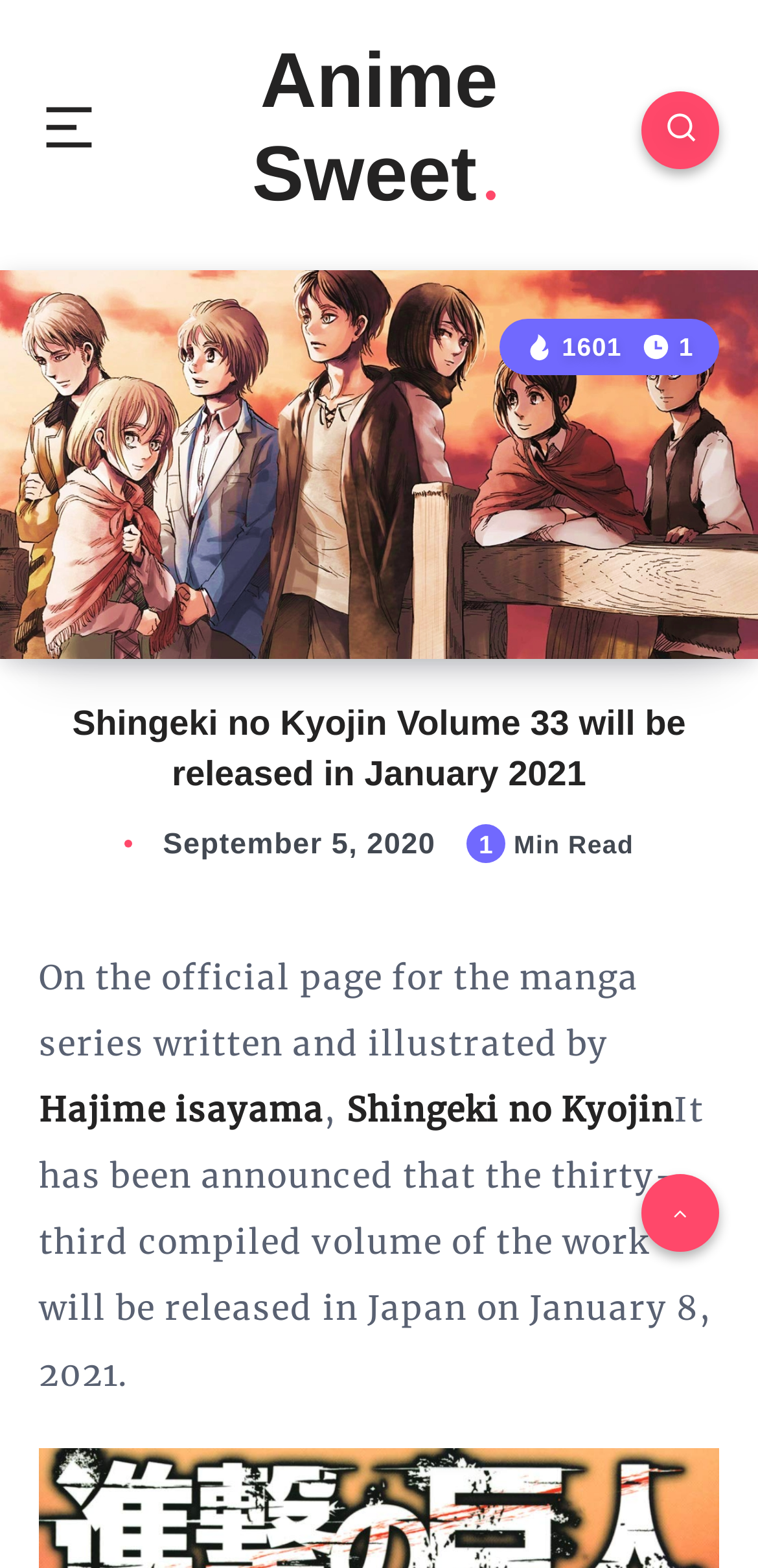Give a short answer to this question using one word or a phrase:
When will Shingeki no Kyojin Volume 33 be released in Japan?

January 8, 2021